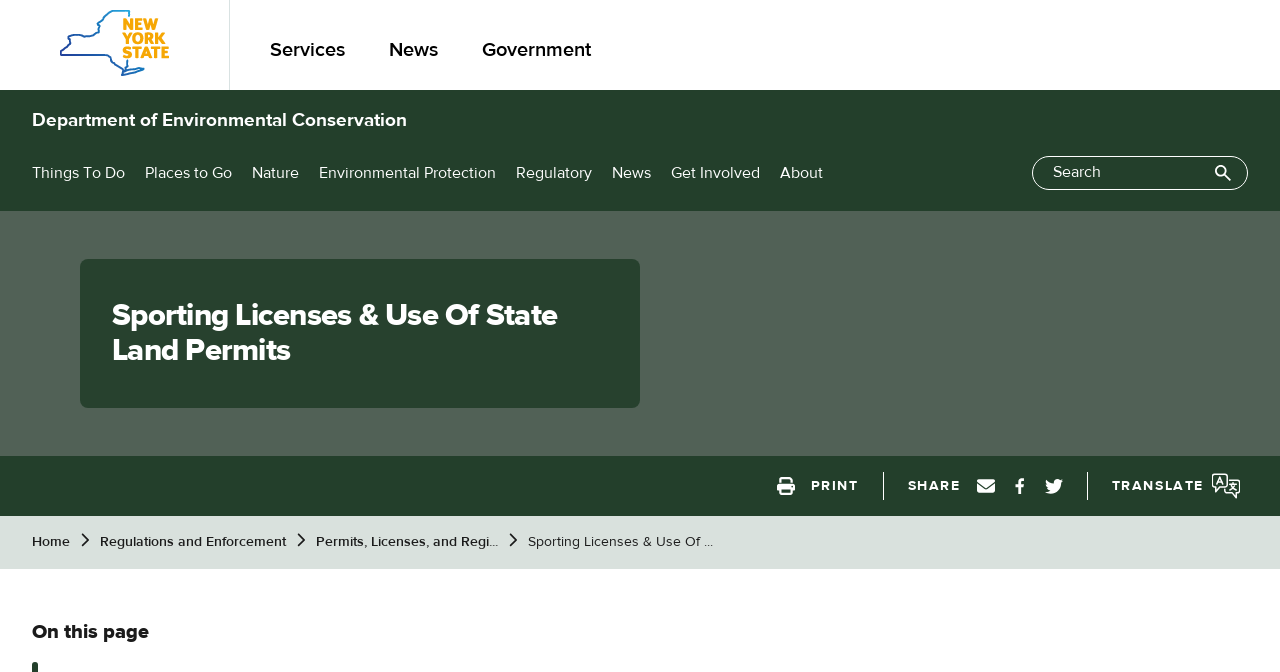Point out the bounding box coordinates of the section to click in order to follow this instruction: "Get Involved".

[0.524, 0.206, 0.594, 0.314]